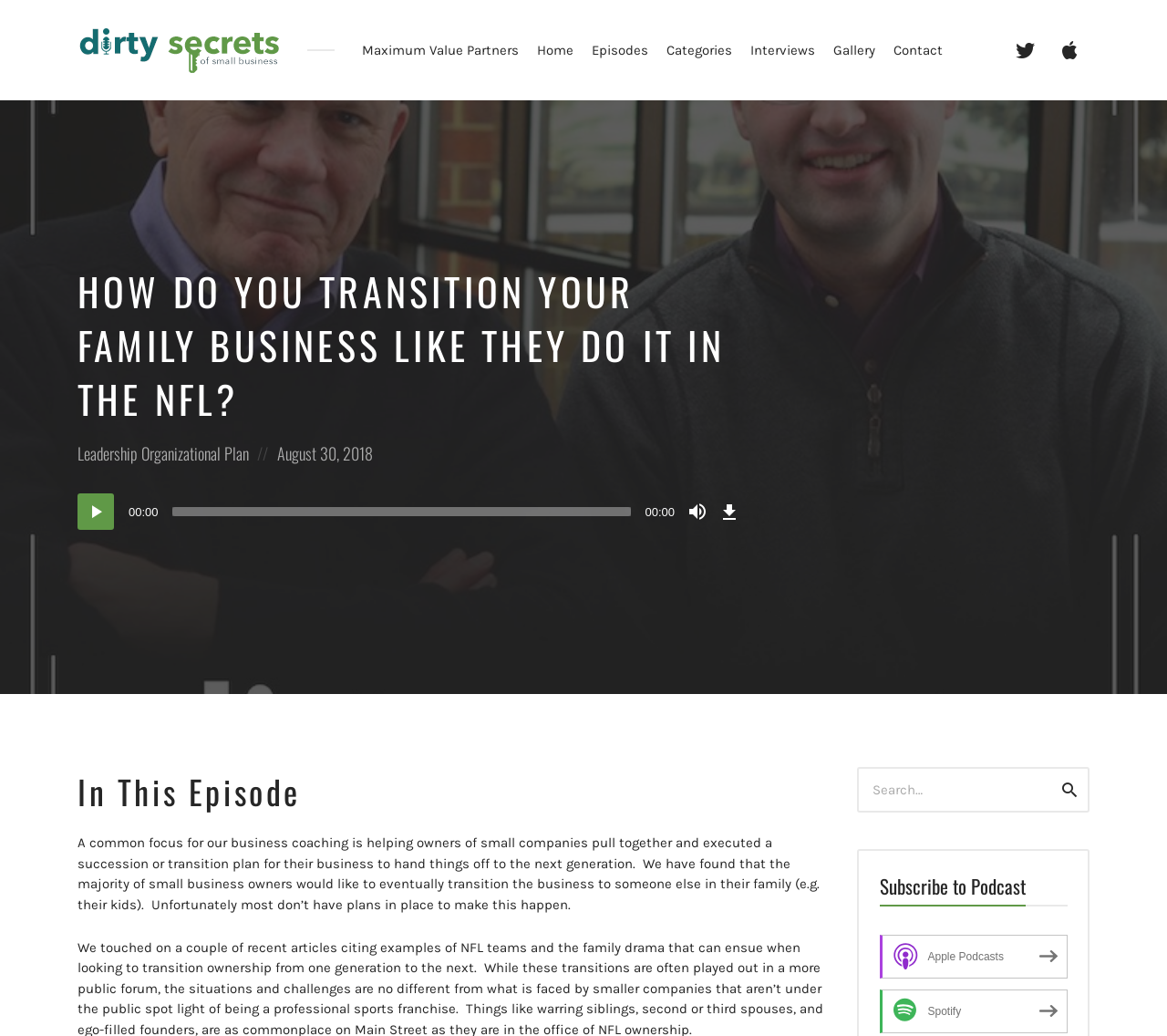Locate the bounding box coordinates of the clickable area to execute the instruction: "Subscribe to the podcast on Apple Podcasts". Provide the coordinates as four float numbers between 0 and 1, represented as [left, top, right, bottom].

[0.754, 0.902, 0.914, 0.944]